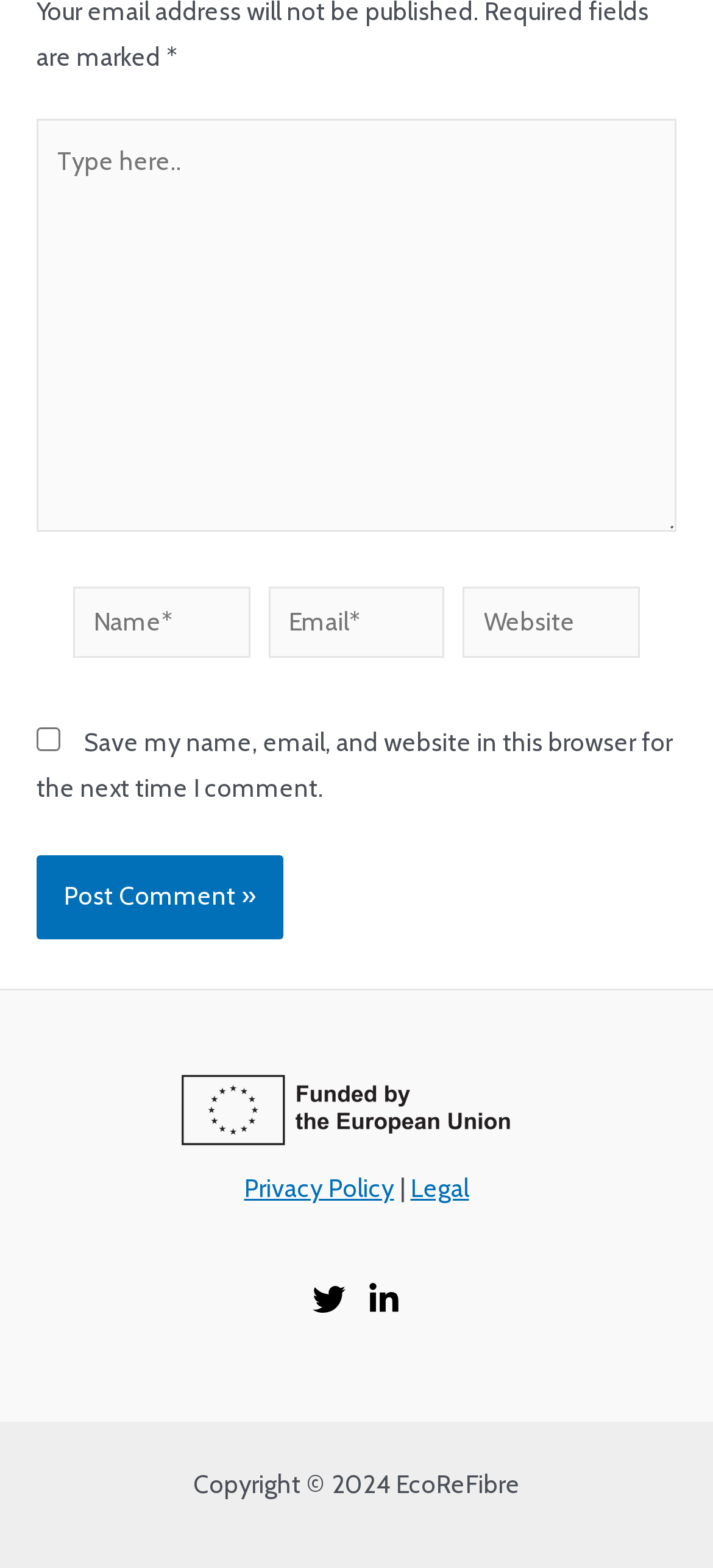Point out the bounding box coordinates of the section to click in order to follow this instruction: "Post your comment".

[0.051, 0.546, 0.397, 0.599]